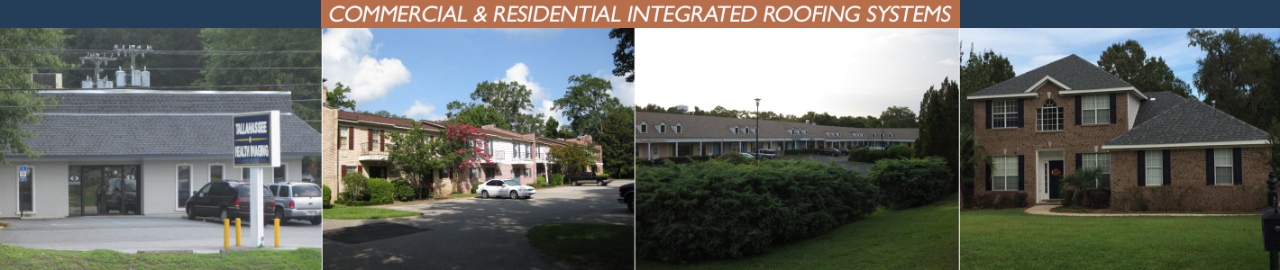What is the atmosphere conveyed by the residential properties image?
Please answer the question as detailed as possible.

The second panel presents a row of attractive residential properties, showcasing leafy trees and vibrant landscaping, which provides a sense of community and comfort, emphasizing the company's commitment to creating welcoming living spaces.